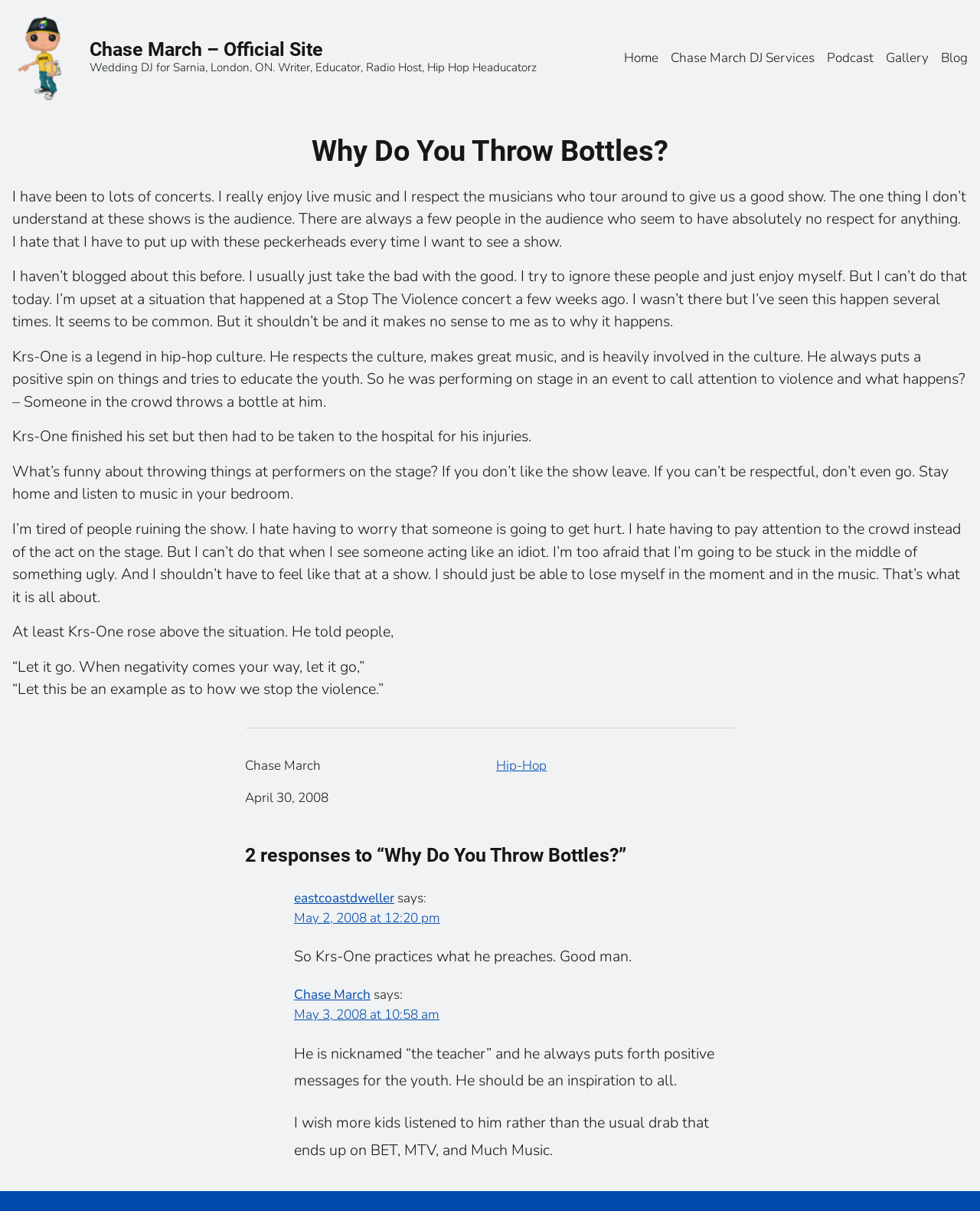Please determine the bounding box coordinates of the clickable area required to carry out the following instruction: "Click on the 'Home' link". The coordinates must be four float numbers between 0 and 1, represented as [left, top, right, bottom].

[0.637, 0.04, 0.672, 0.056]